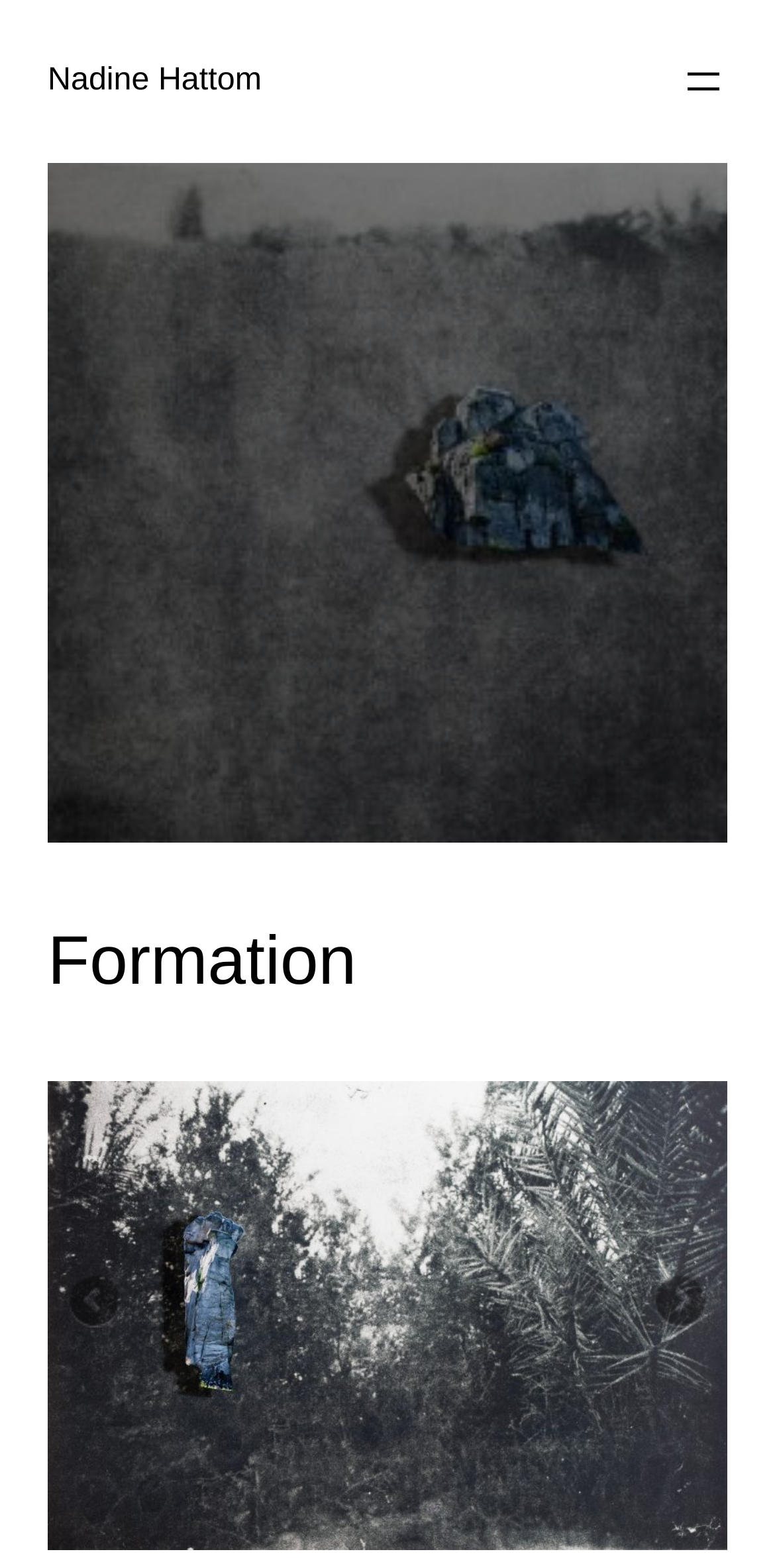Generate an in-depth caption that captures all aspects of the webpage.

The webpage is titled "Formation – Nadine Hattom" and features a prominent link to "Nadine Hattom" at the top left corner. To the top right, there is a button labeled "Open menu" that, when clicked, opens a dialog. 

Below the top section, a large figure takes up most of the page's width, spanning from the left edge to the right edge. Above this figure, a heading reads "Formation". 

Further down, a slideshow region occupies the same width as the figure, stretching from the left edge to the right edge. This slideshow contains a list of slides, with the first slide being currently displayed. The slide contains an image that takes up the entire width of the slideshow region. 

At the bottom of the slideshow region, there are two links: a "<" link on the left and a ">" link on the right, which likely allow users to navigate through the slides.